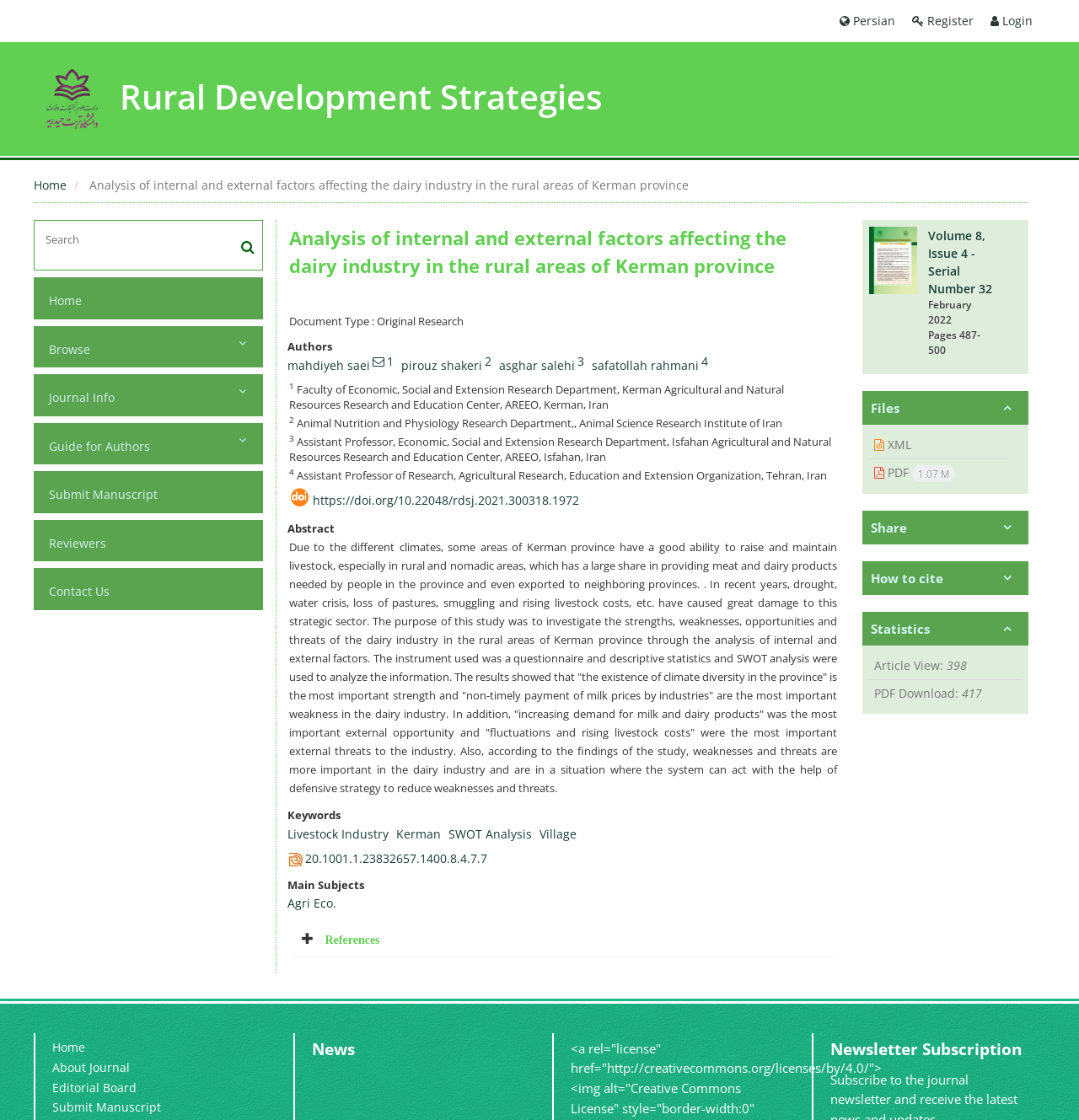Indicate the bounding box coordinates of the element that needs to be clicked to satisfy the following instruction: "submit manuscript". The coordinates should be four float numbers between 0 and 1, i.e., [left, top, right, bottom].

[0.041, 0.43, 0.211, 0.453]